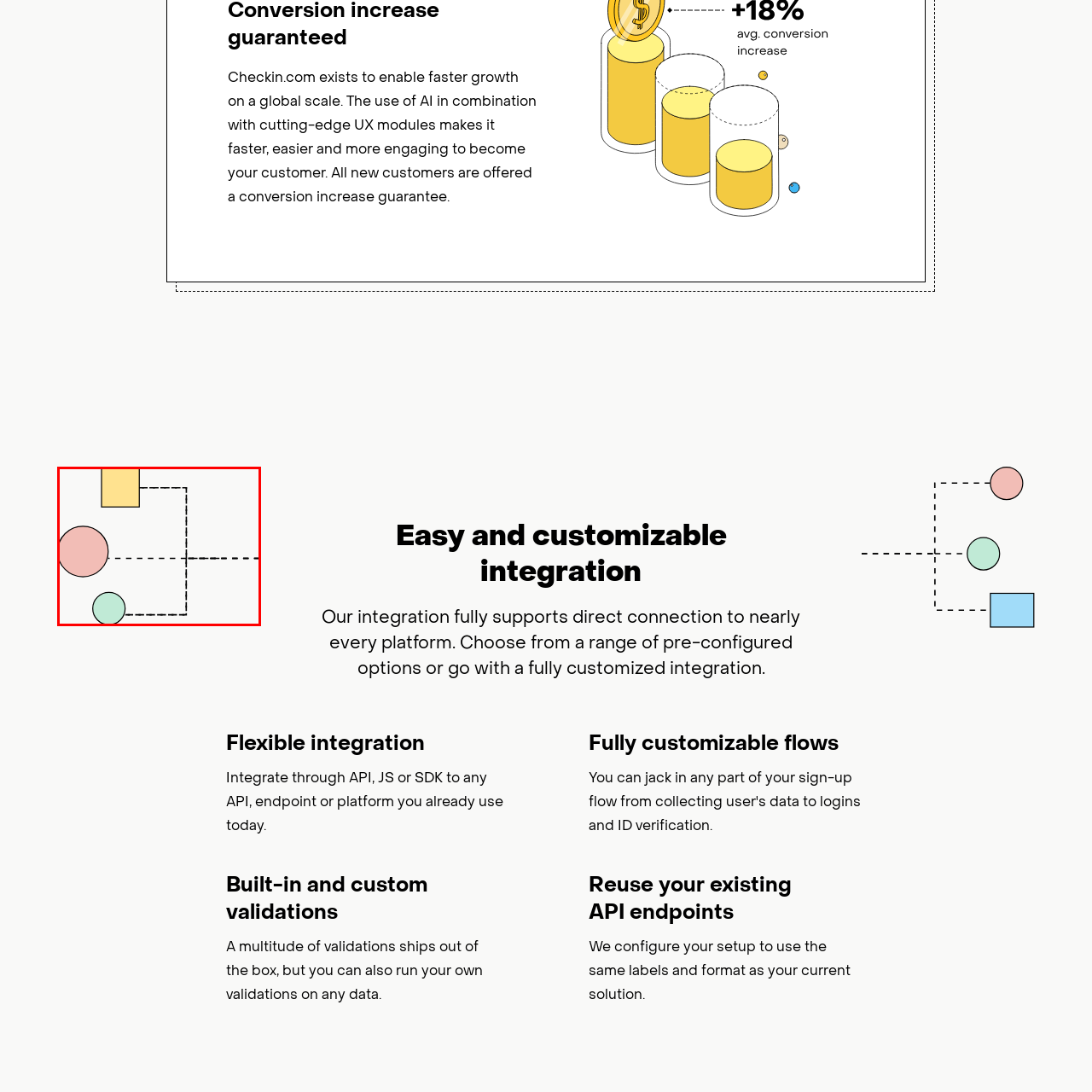Craft an in-depth description of the visual elements captured within the red box.

The image features a stylized diagram showcasing various shapes connected through dashed lines. Prominently displayed are three geometric figures: a yellow square at the top, a larger pink circle in the middle, and a smaller pale green circle at the bottom. The dashed lines suggest pathways or relationships among these shapes, illustrating a conceptual flow or structure. This visual representation aligns with the overarching theme of customizable and flexible integration, as indicated by surrounding textual elements on the webpage, which focuses on enhancing user experience through innovative design and usability. The image effectively conveys the idea of dynamic connections and adaptable frameworks in a visually engaging manner.